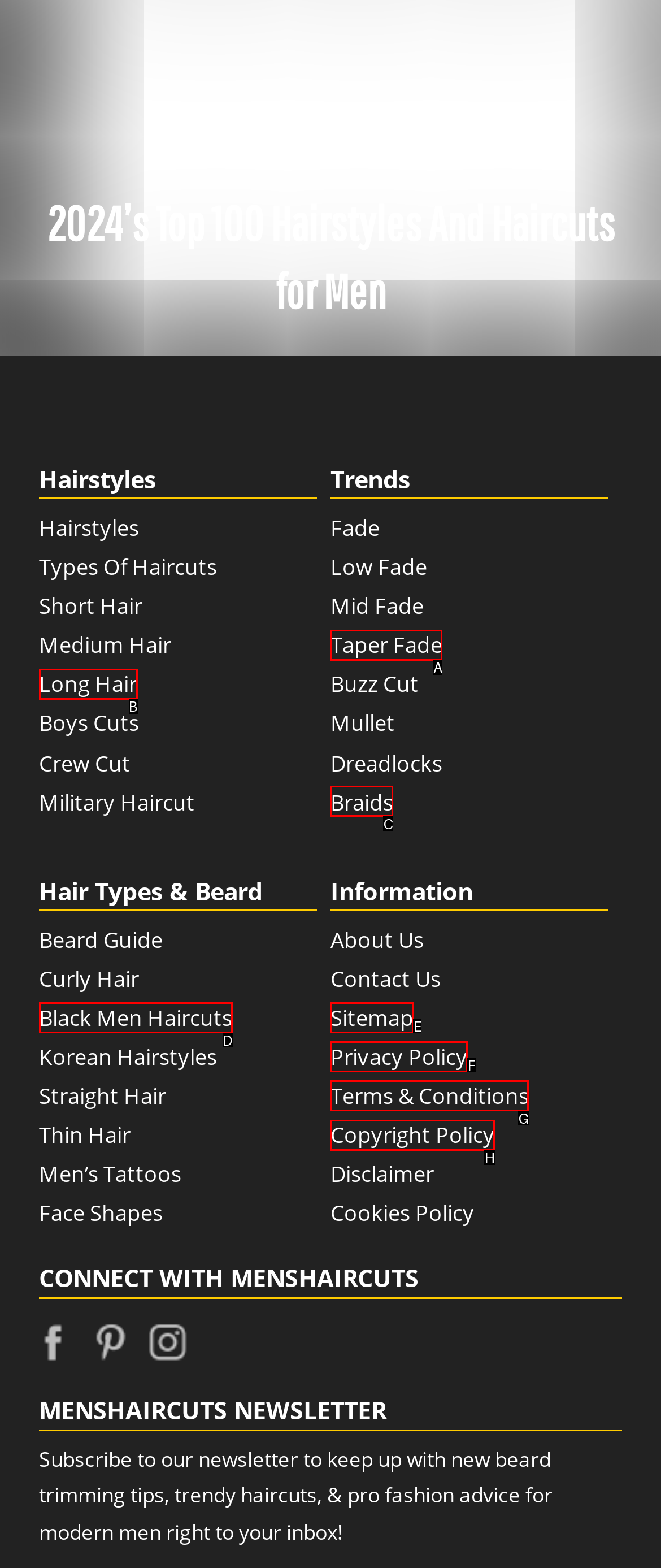Select the HTML element that corresponds to the description: Sitemap. Reply with the letter of the correct option.

E